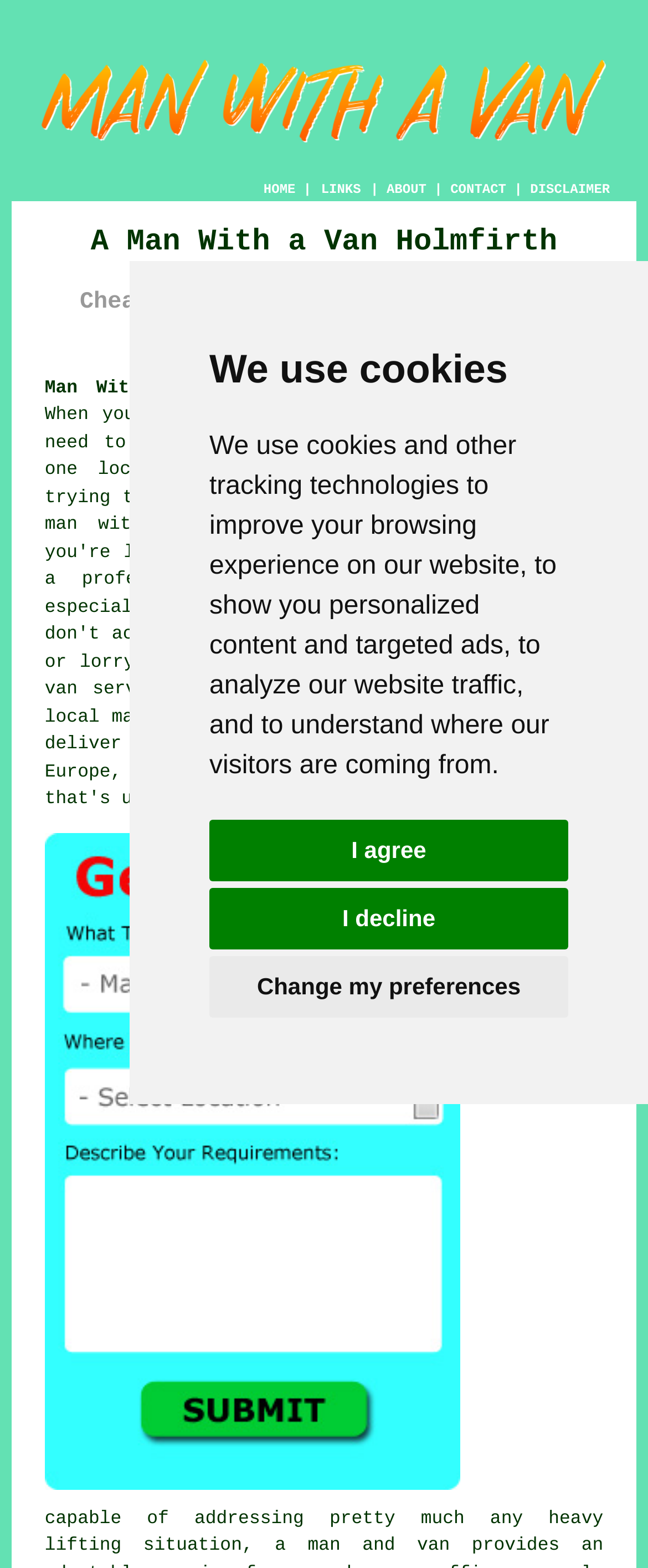What is the name of the man with a van service?
Based on the screenshot, provide your answer in one word or phrase.

A Man With a Van Holmfirth